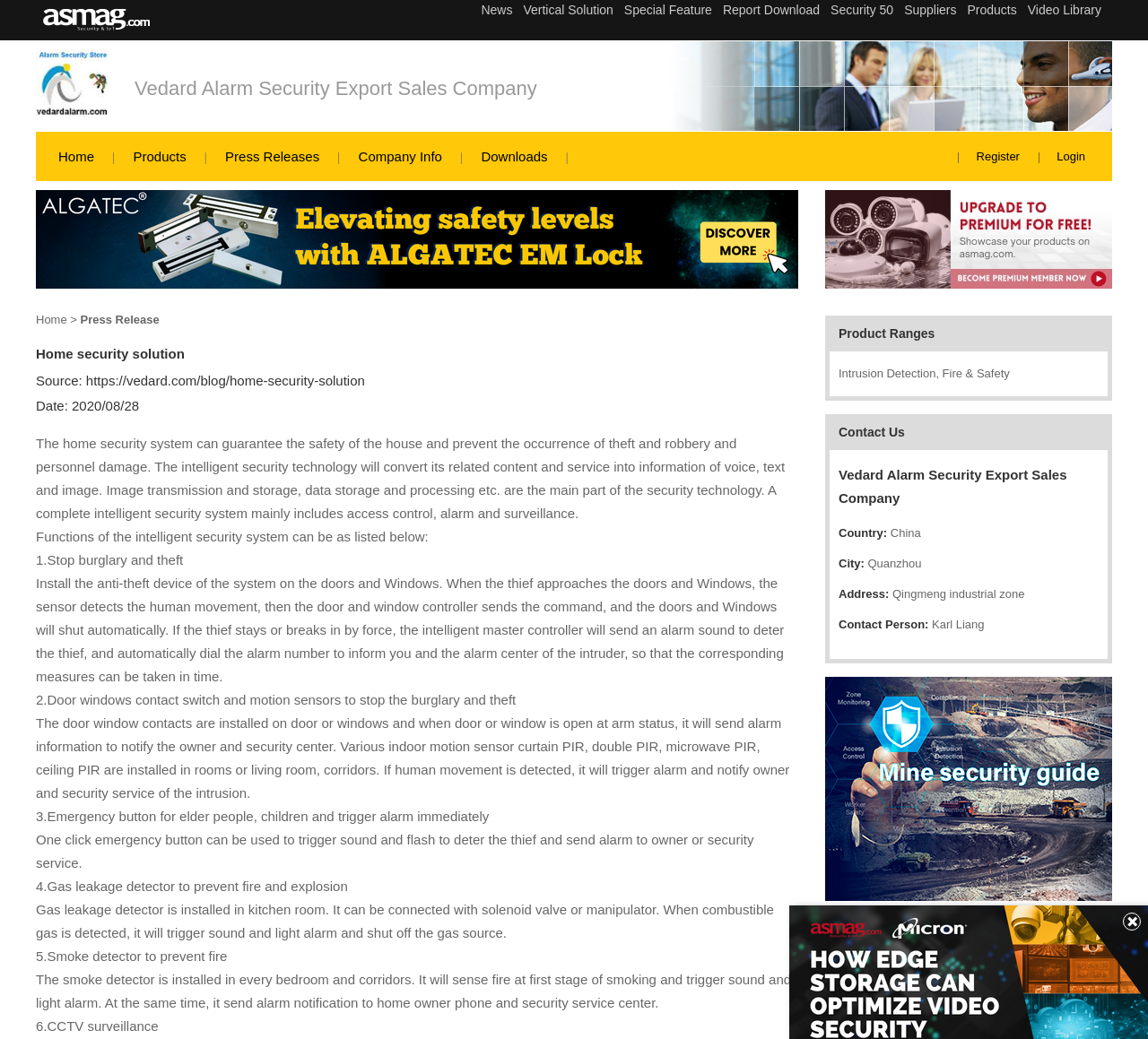Show the bounding box coordinates of the element that should be clicked to complete the task: "Click on the 'Press Releases' link".

[0.196, 0.143, 0.278, 0.158]